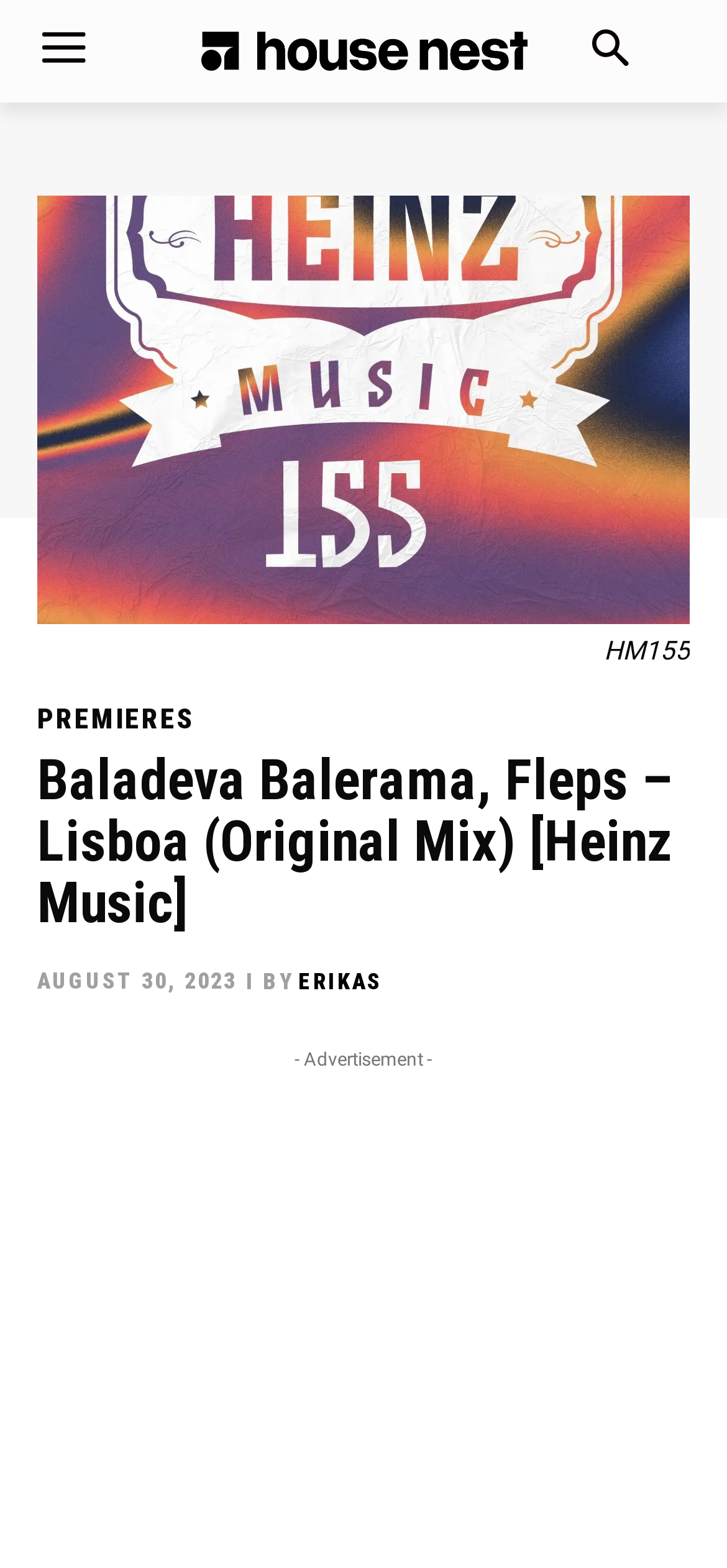Who is credited with the song?
Please ensure your answer is as detailed and informative as possible.

I found the credits for the song by looking at the static text elements on the webpage. The text 'I BY' is followed by a link to 'ERIKAS', which suggests that ERIKAS is credited with the song. Additionally, the heading element on the webpage indicates that Baladeva Balerama and Fleps are also credited with the song.